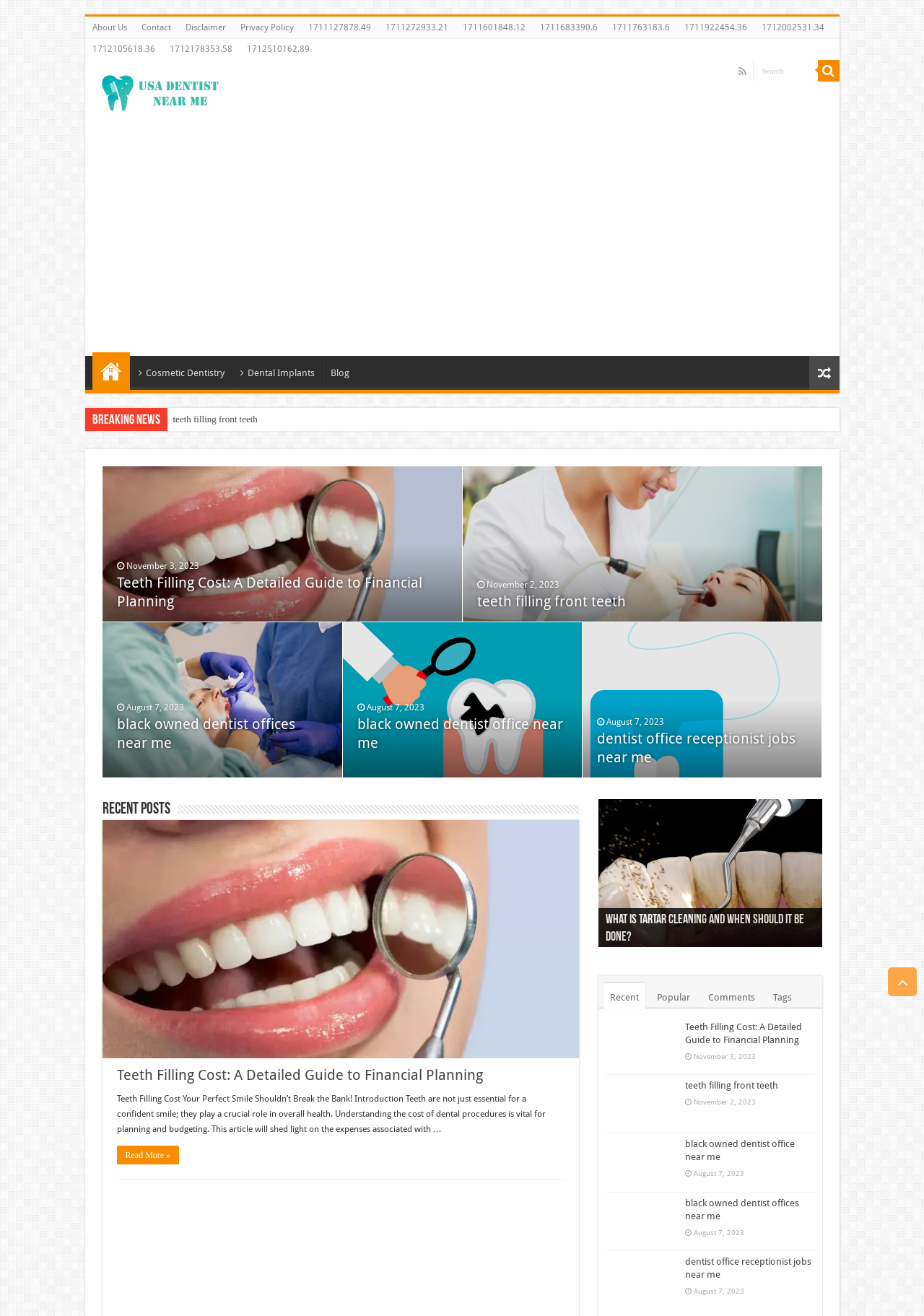Locate the bounding box coordinates of the clickable region to complete the following instruction: "Check recent posts."

[0.111, 0.609, 0.184, 0.622]